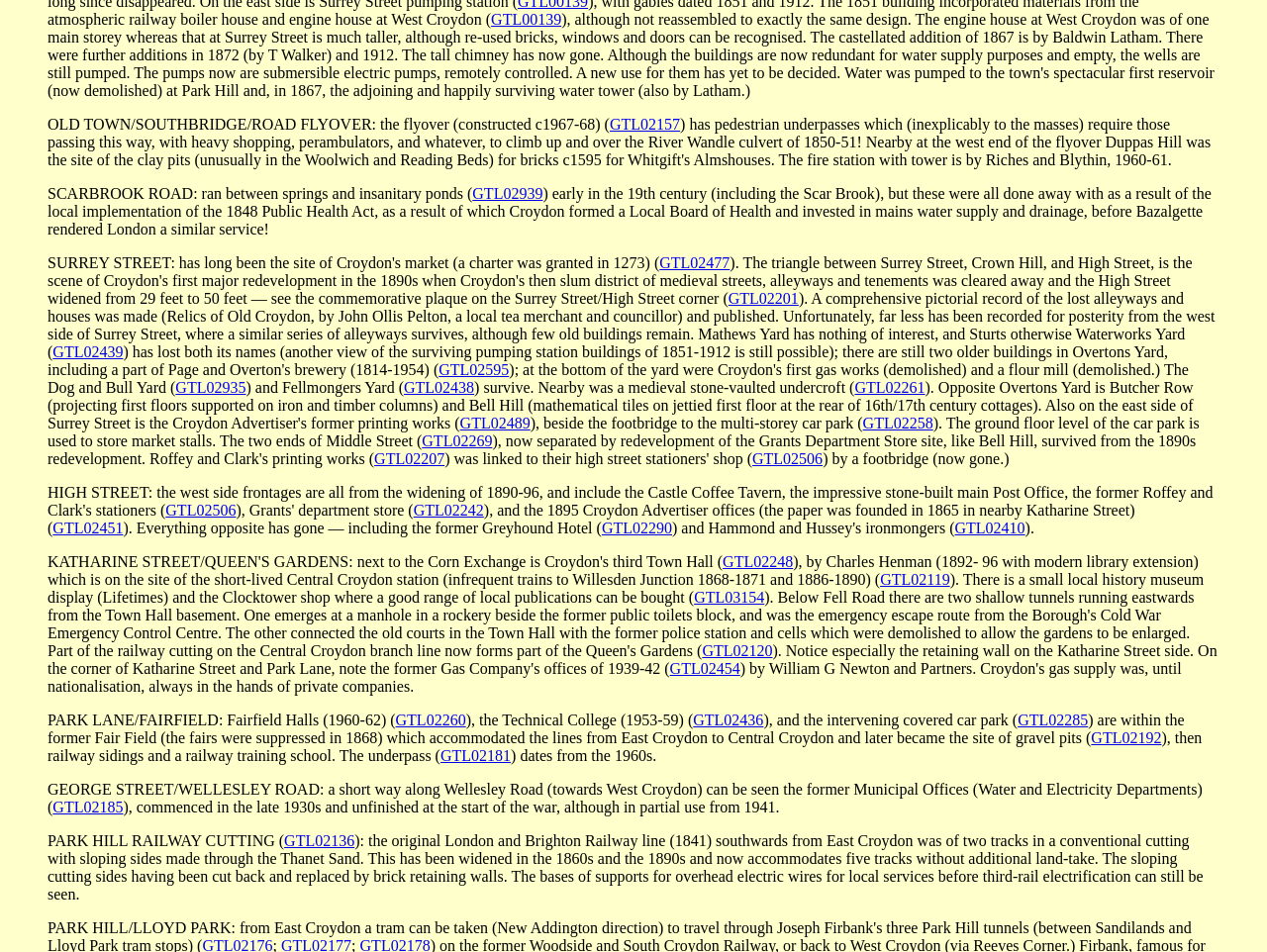What is the name of the book mentioned in the text?
Based on the screenshot, answer the question with a single word or phrase.

Relics of Old Croydon